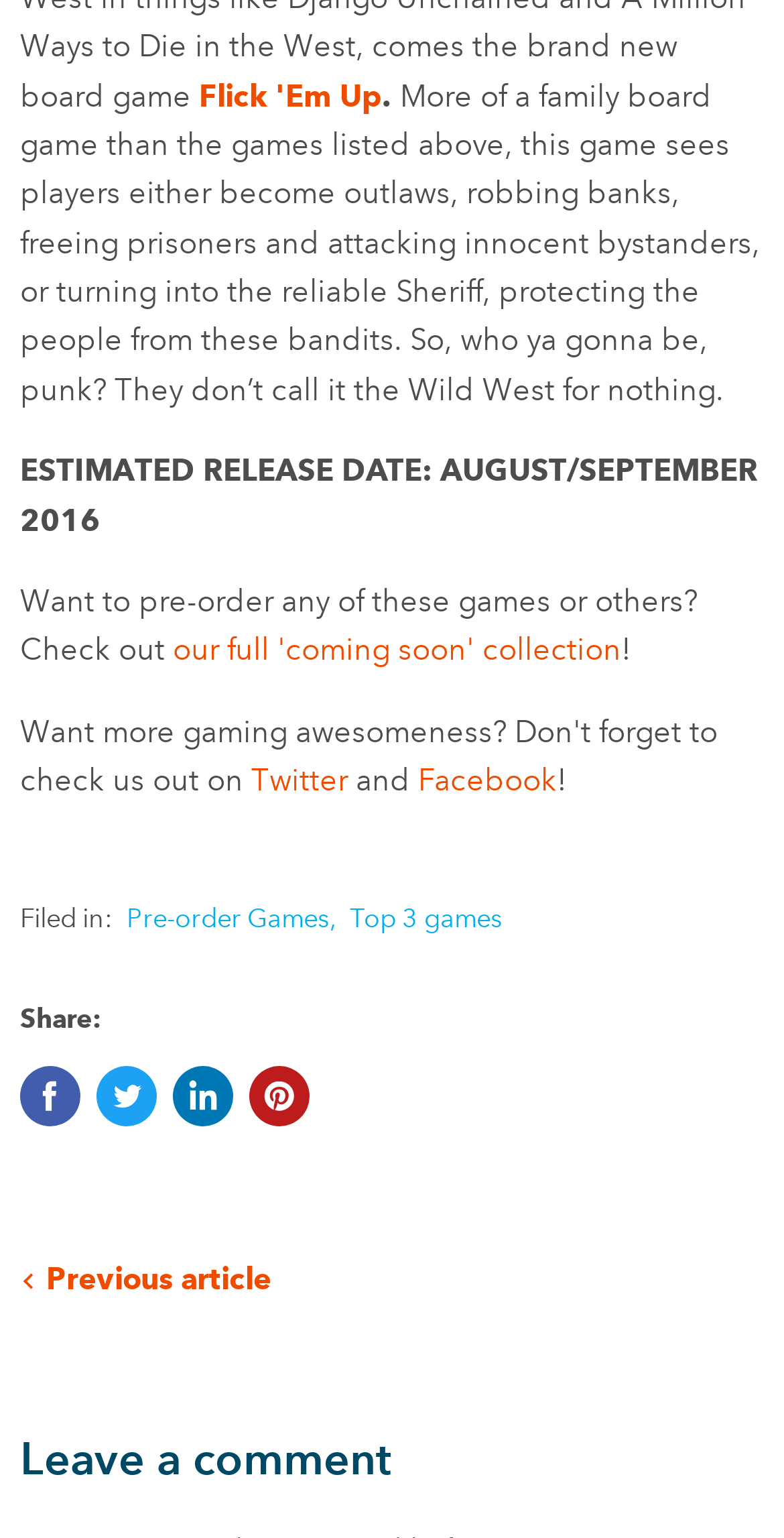Provide a short answer to the following question with just one word or phrase: When is the estimated release date of Flick 'Em Up?

August/September 2016